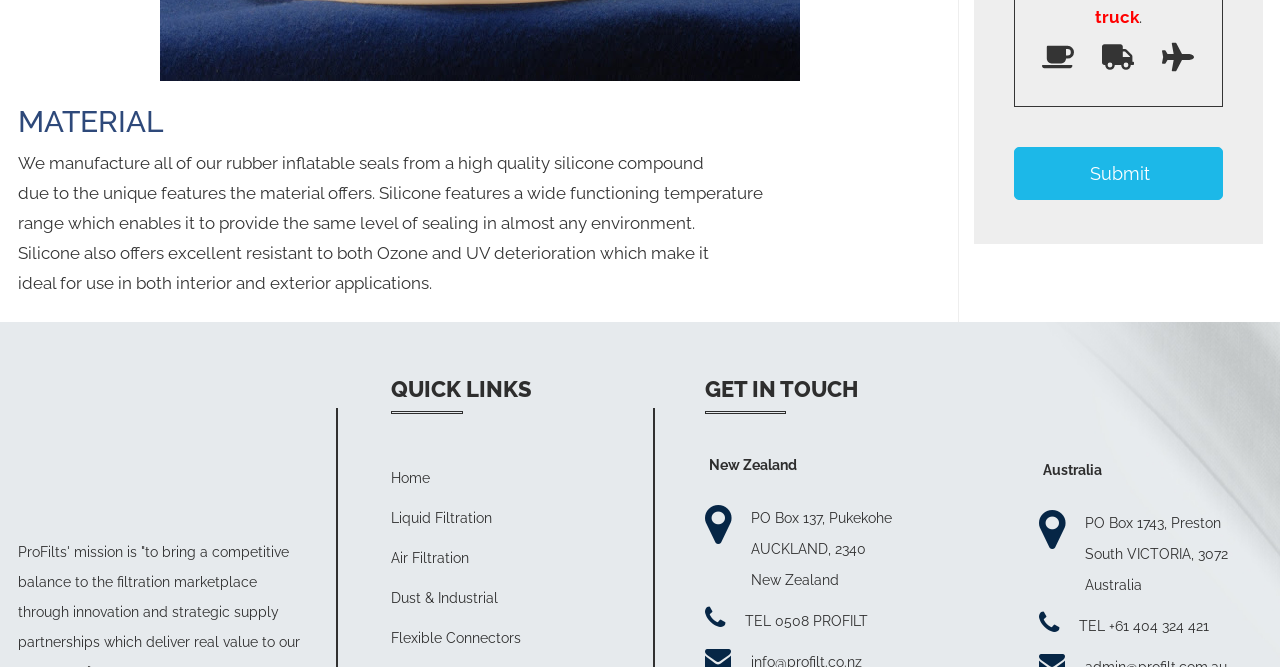Determine the bounding box coordinates of the region that needs to be clicked to achieve the task: "Visit the Home page".

[0.306, 0.704, 0.336, 0.728]